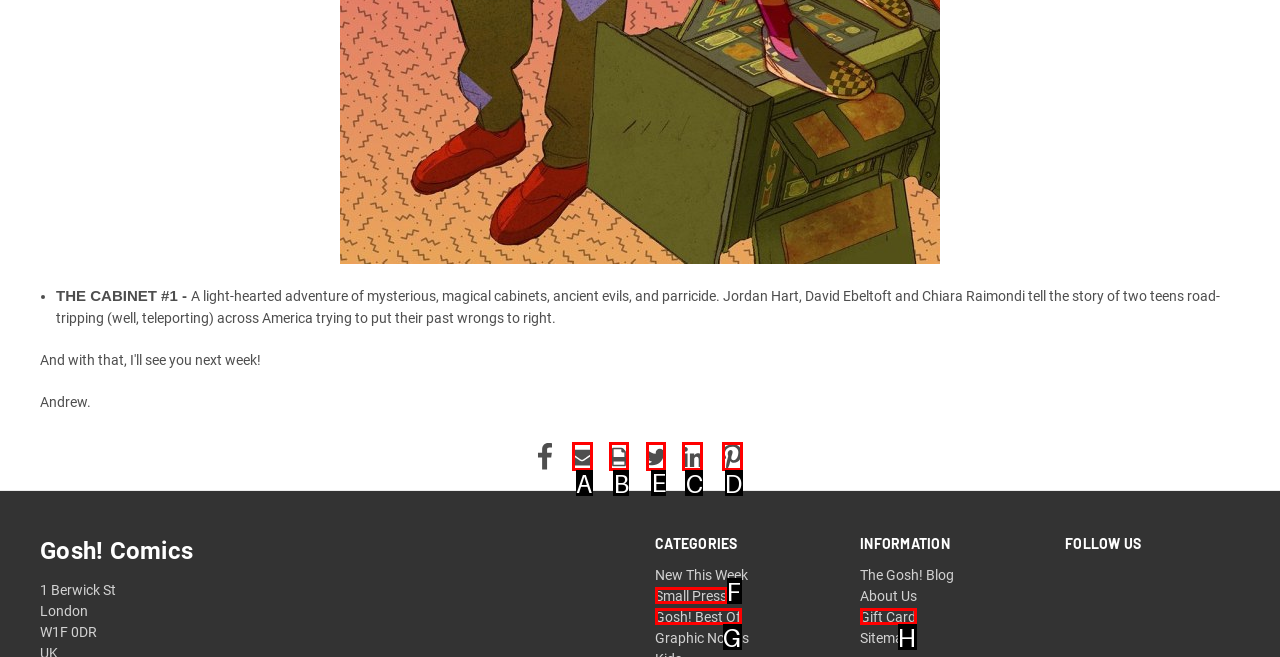Choose the HTML element that should be clicked to accomplish the task: Follow on Twitter. Answer with the letter of the chosen option.

E